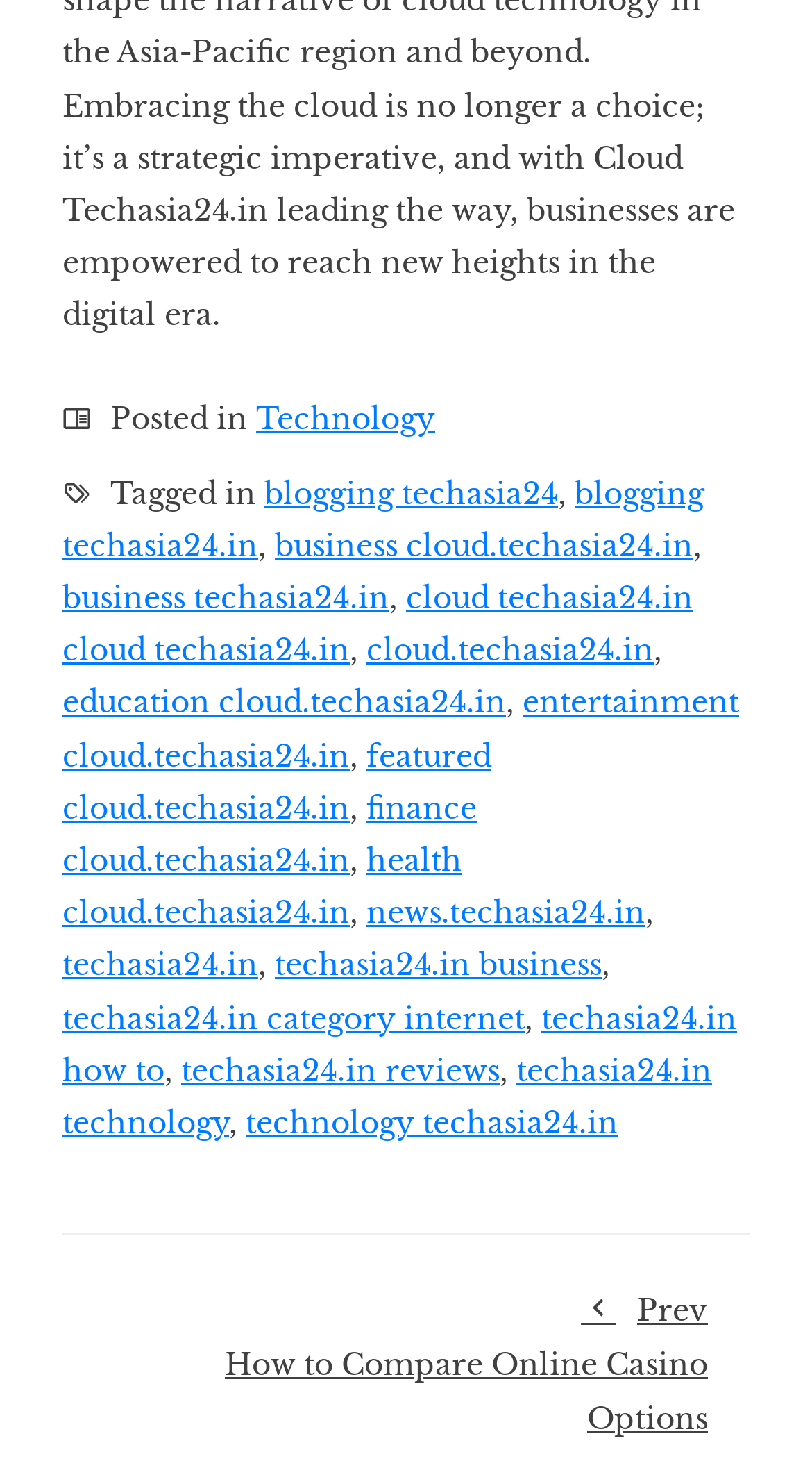Identify the bounding box coordinates of the region that should be clicked to execute the following instruction: "Explore the 'techasia24.in business' category".

[0.338, 0.648, 0.741, 0.674]